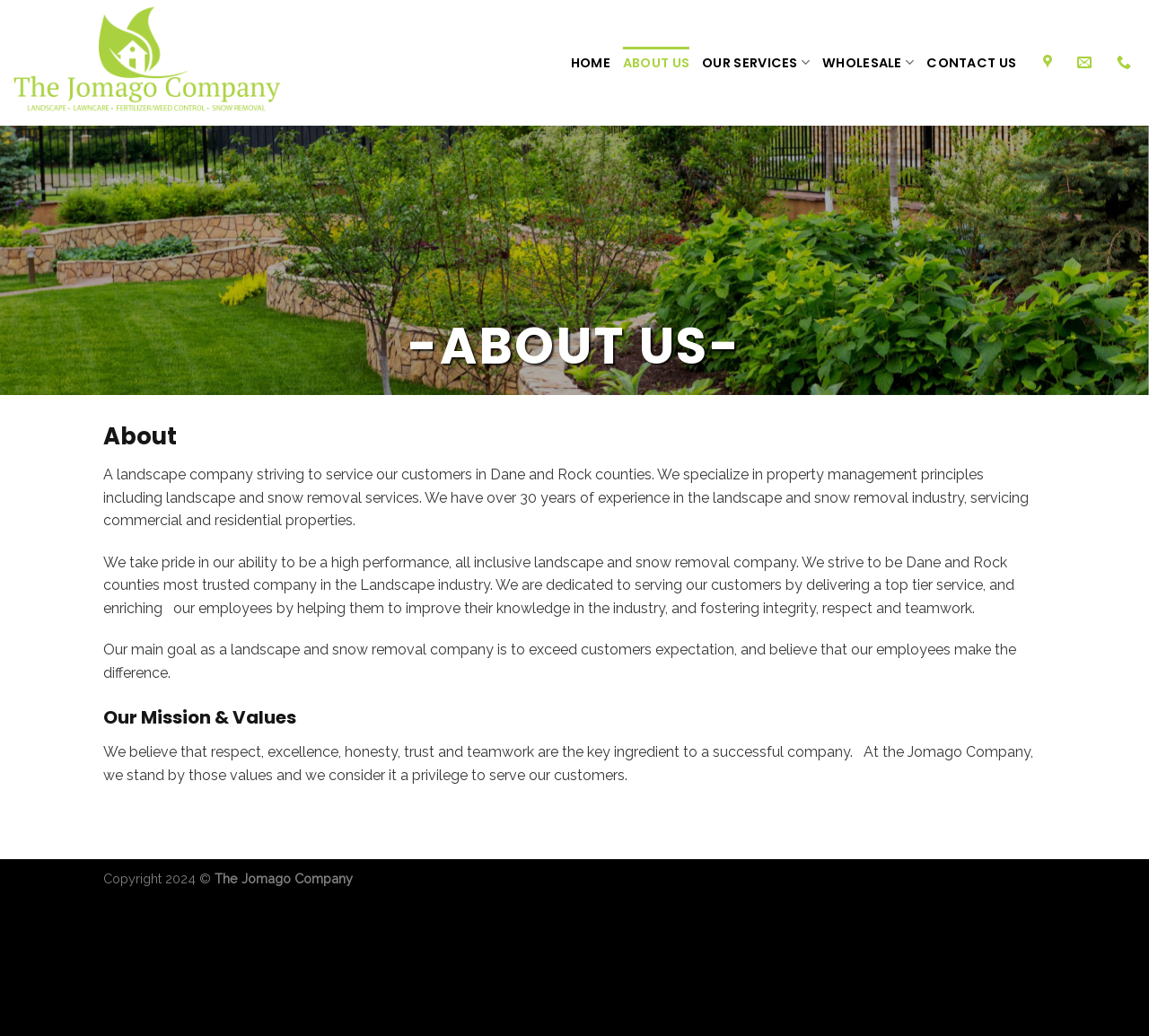Locate the bounding box coordinates of the element to click to perform the following action: 'Click on The Jomago Company logo'. The coordinates should be given as four float values between 0 and 1, in the form of [left, top, right, bottom].

[0.012, 0.0, 0.244, 0.121]